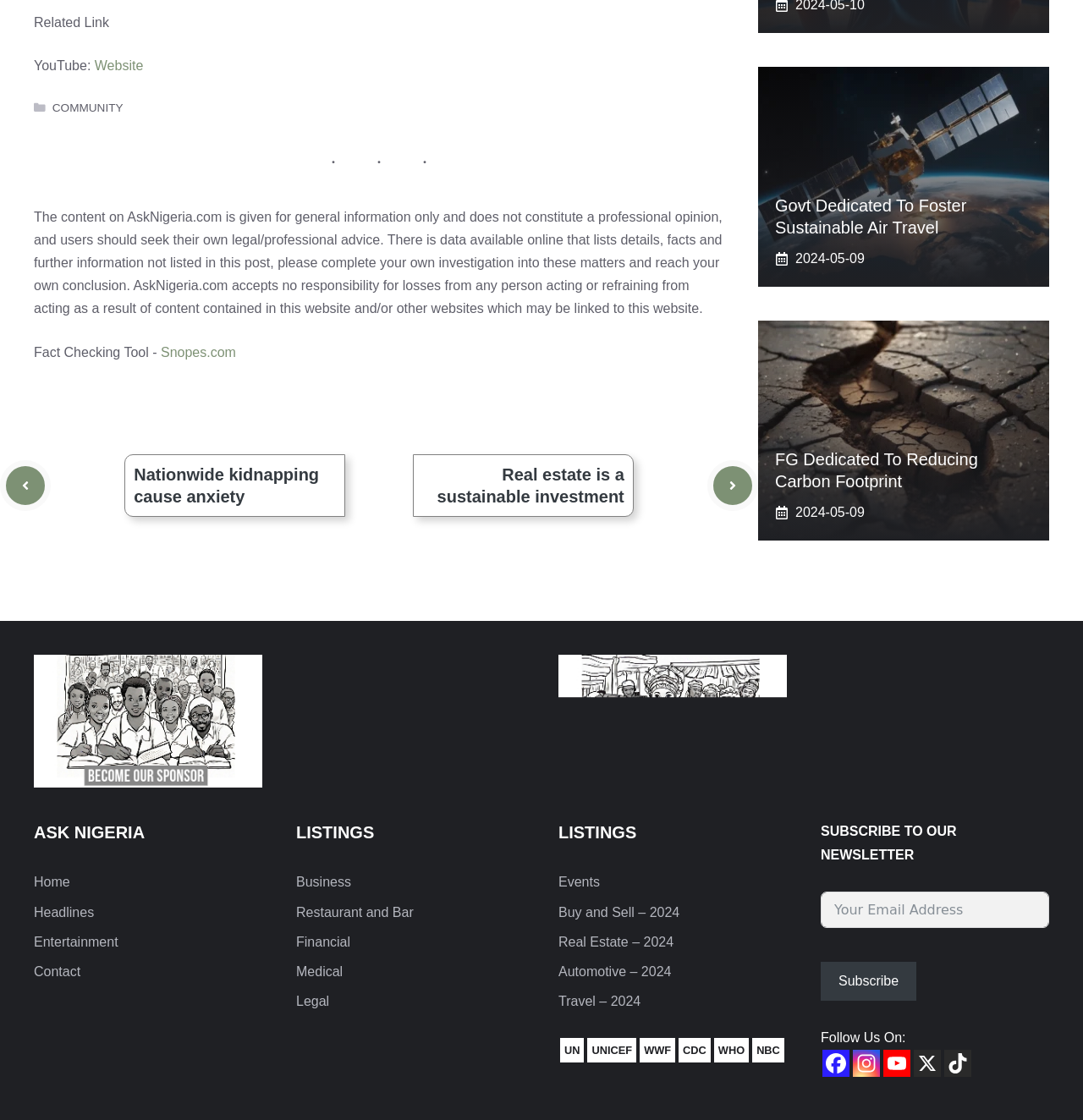Using the description "Alabama Peanut Producers Association", locate and provide the bounding box of the UI element.

None